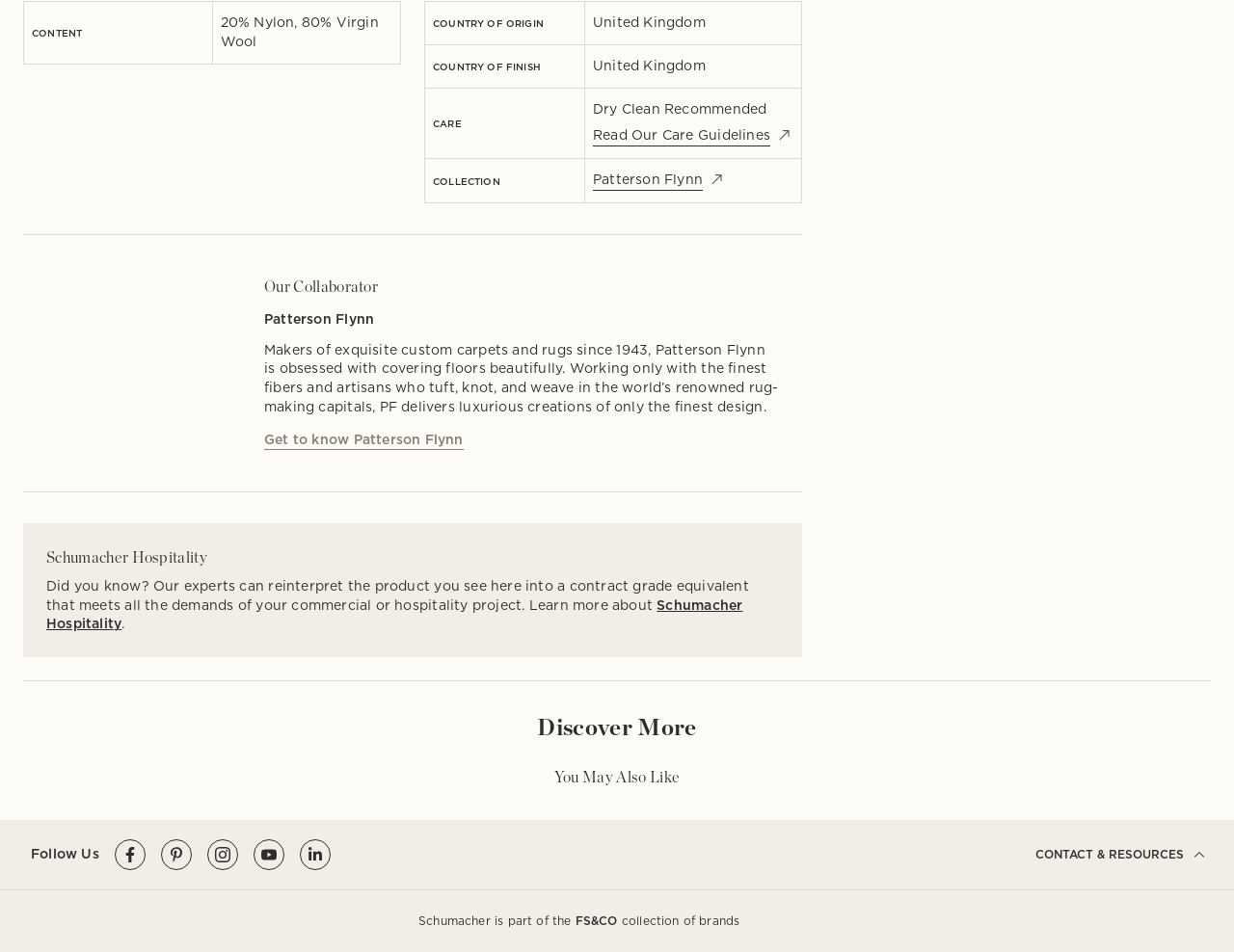Please specify the bounding box coordinates of the element that should be clicked to execute the given instruction: 'Follow on social media'. Ensure the coordinates are four float numbers between 0 and 1, expressed as [left, top, right, bottom].

[0.093, 0.881, 0.118, 0.914]